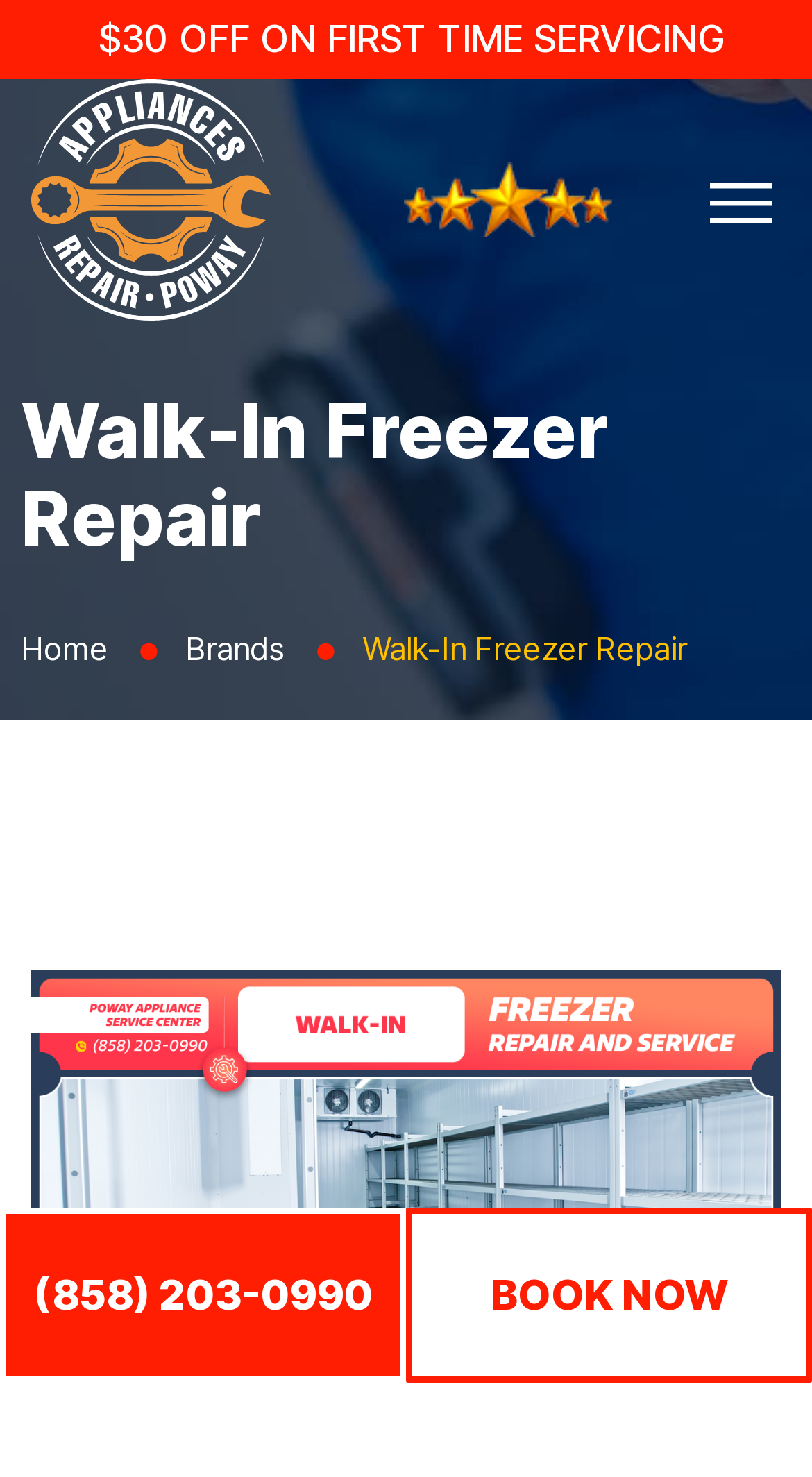Locate the UI element described by (858) 203-0990 in the provided webpage screenshot. Return the bounding box coordinates in the format (top-left x, top-left y, bottom-right x, bottom-right y), ensuring all values are between 0 and 1.

[0.041, 0.86, 0.459, 0.894]